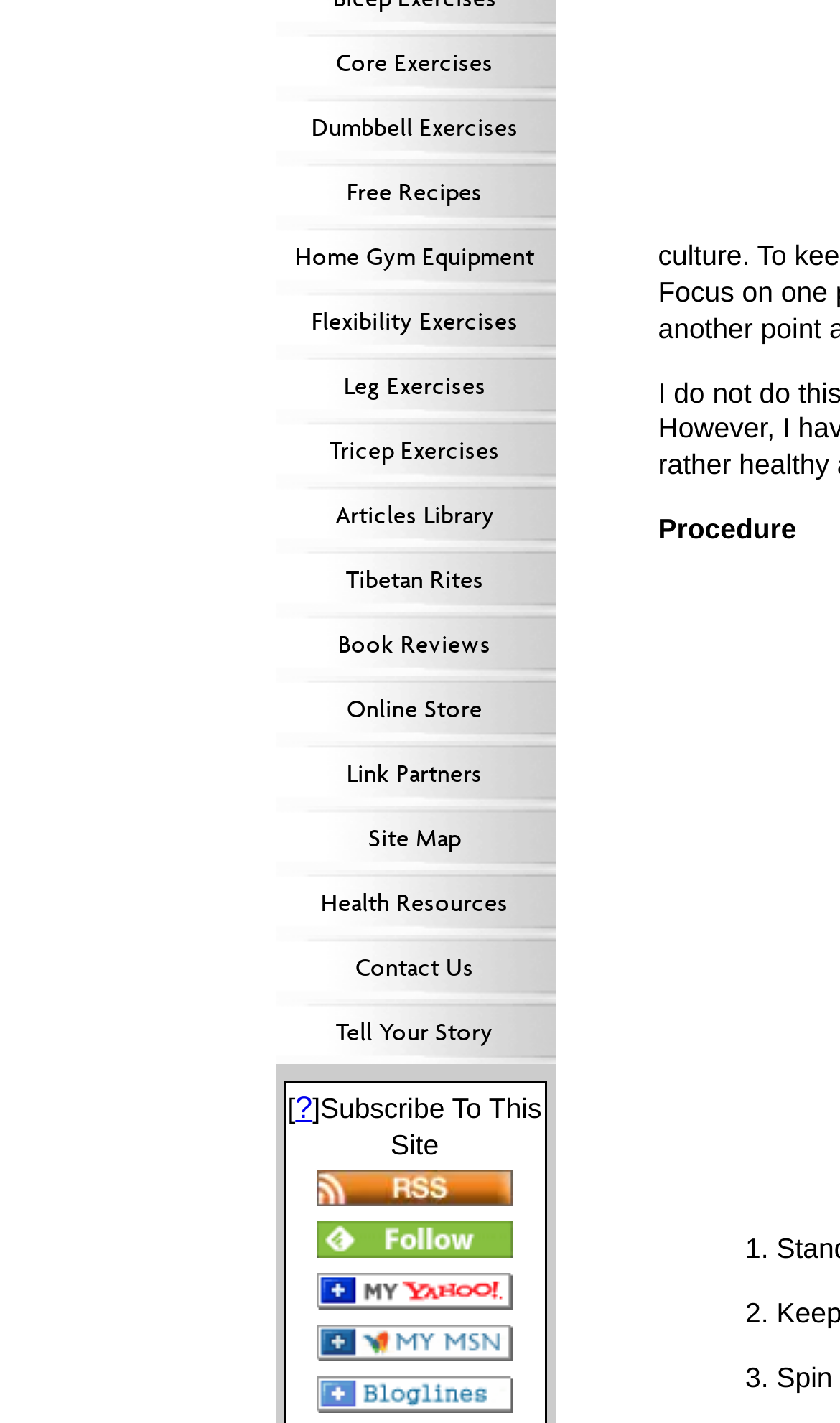Highlight the bounding box of the UI element that corresponds to this description: "?".

[0.352, 0.767, 0.372, 0.789]